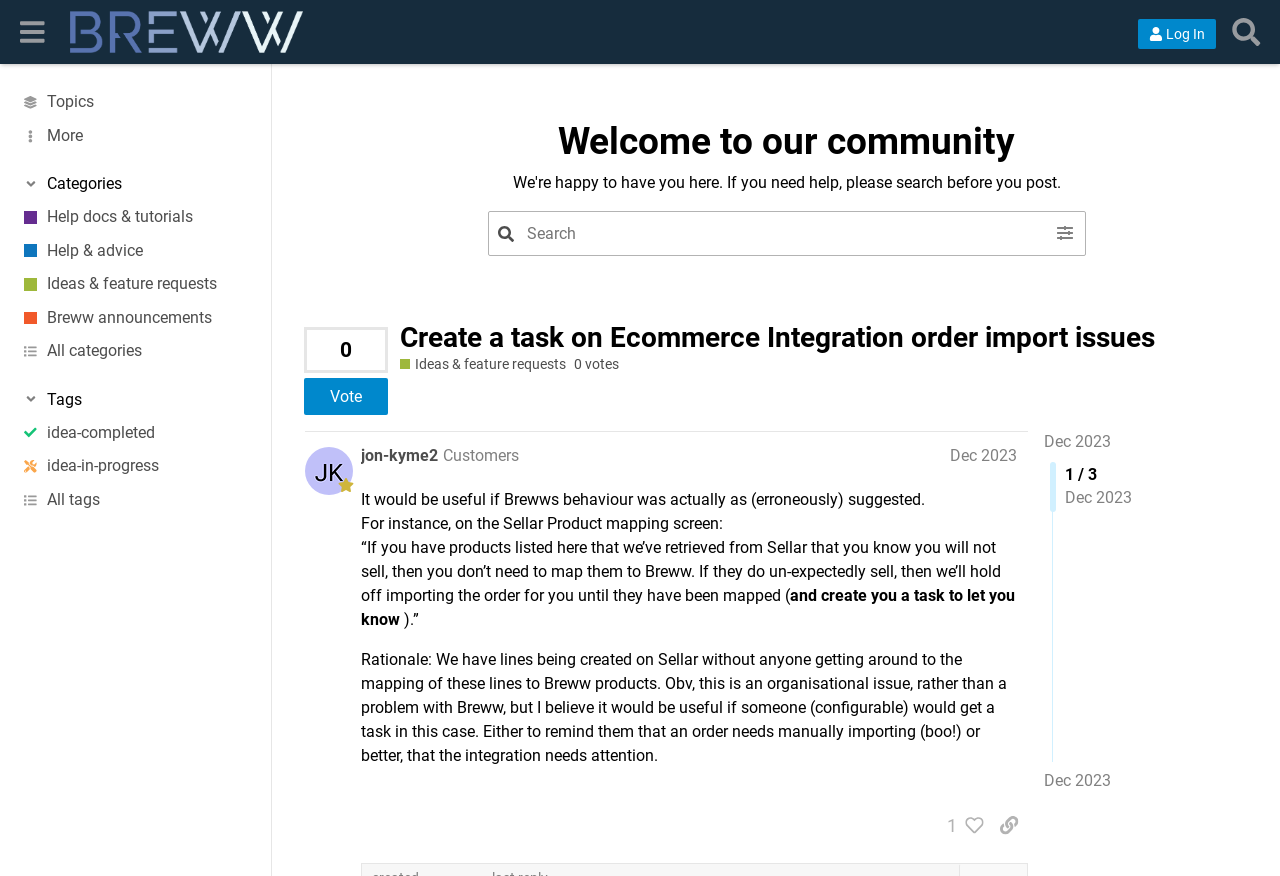What is the purpose of the 'Ideas & feature requests' section?
Look at the image and answer with only one word or phrase.

Discuss and plan ideas